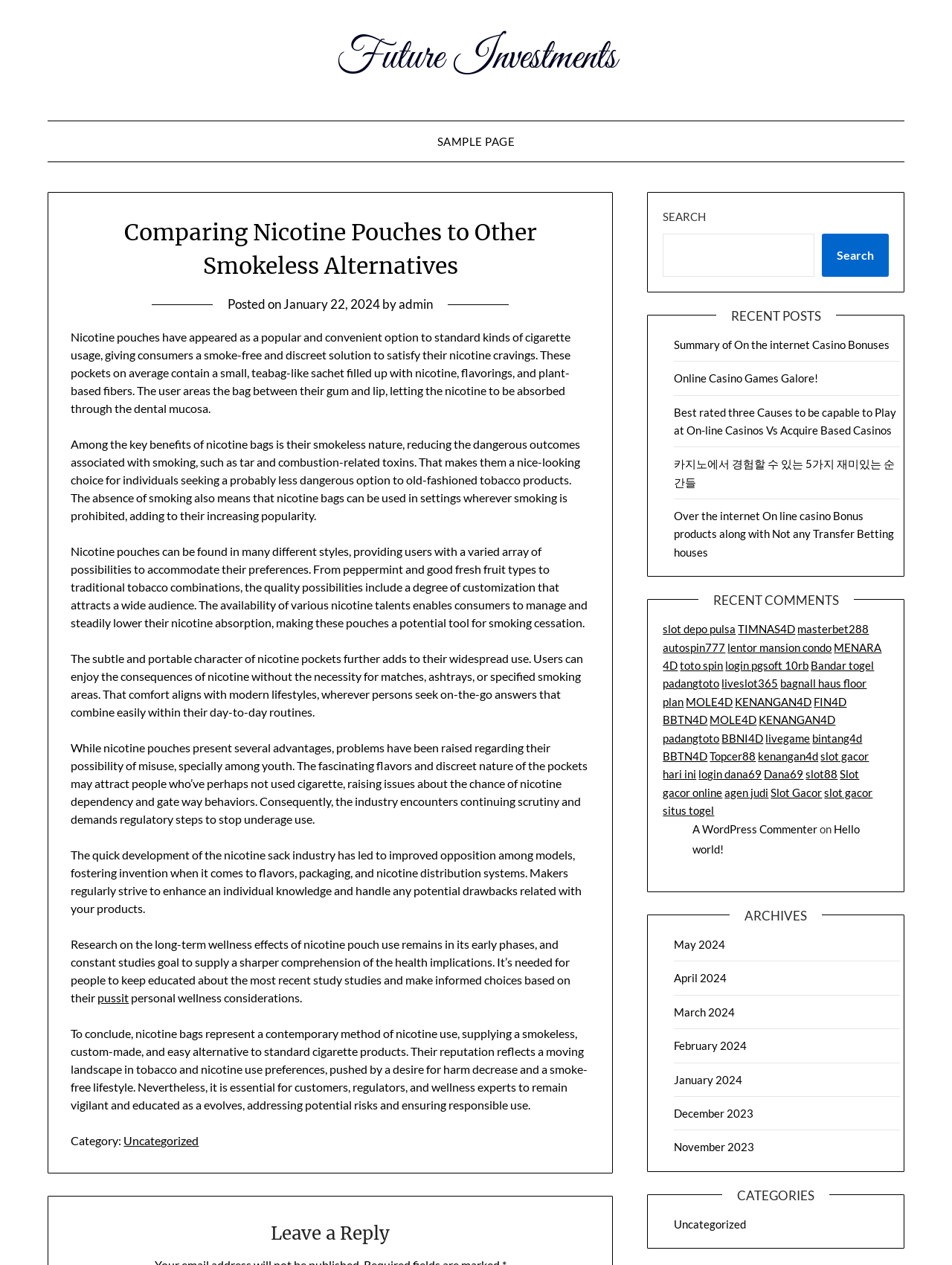What is the current state of research on nicotine pouches?
Look at the screenshot and respond with one word or a short phrase.

In its early phases